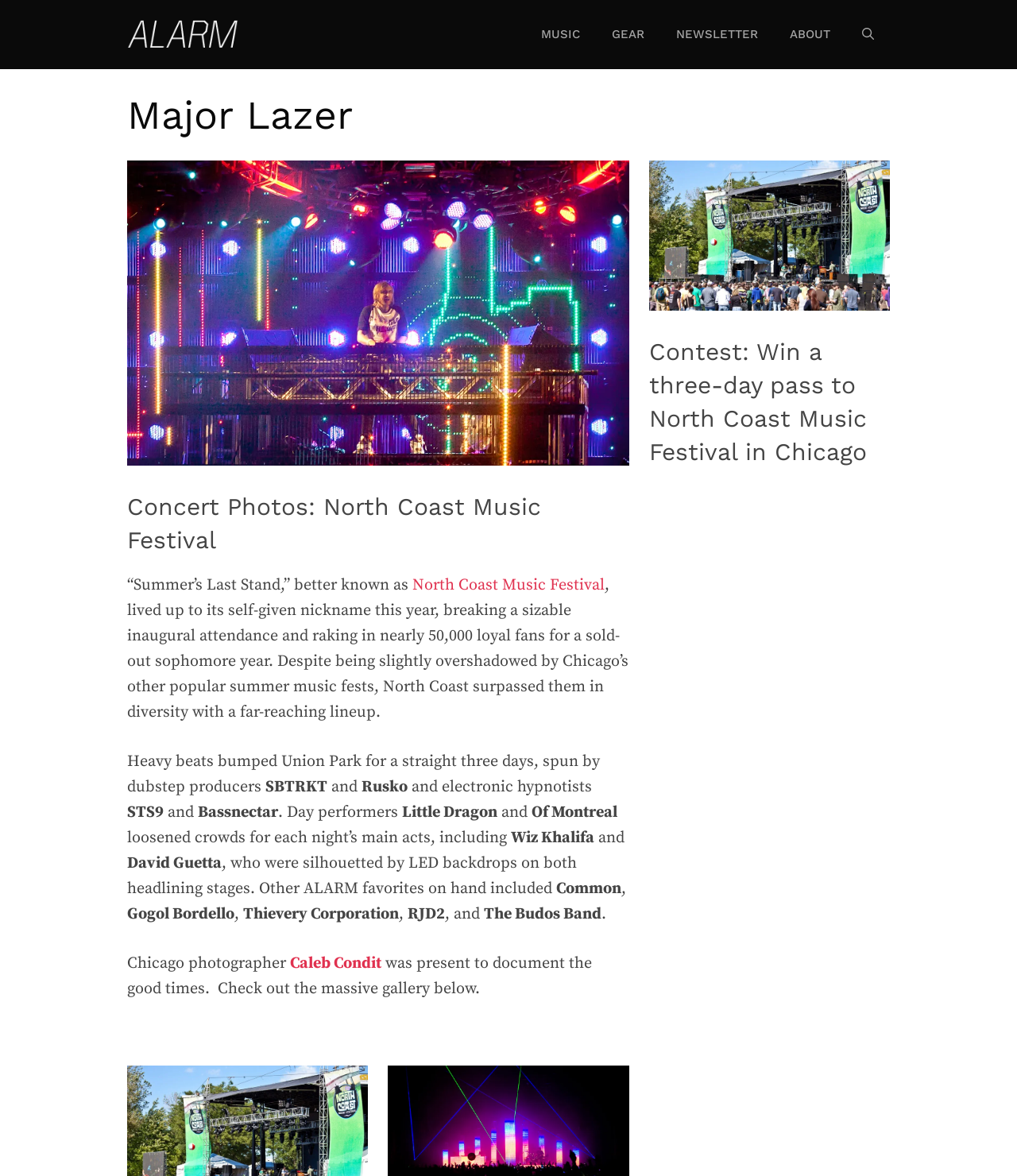Identify the bounding box coordinates of the region that should be clicked to execute the following instruction: "Read about North Coast Music Festival".

[0.125, 0.383, 0.618, 0.4]